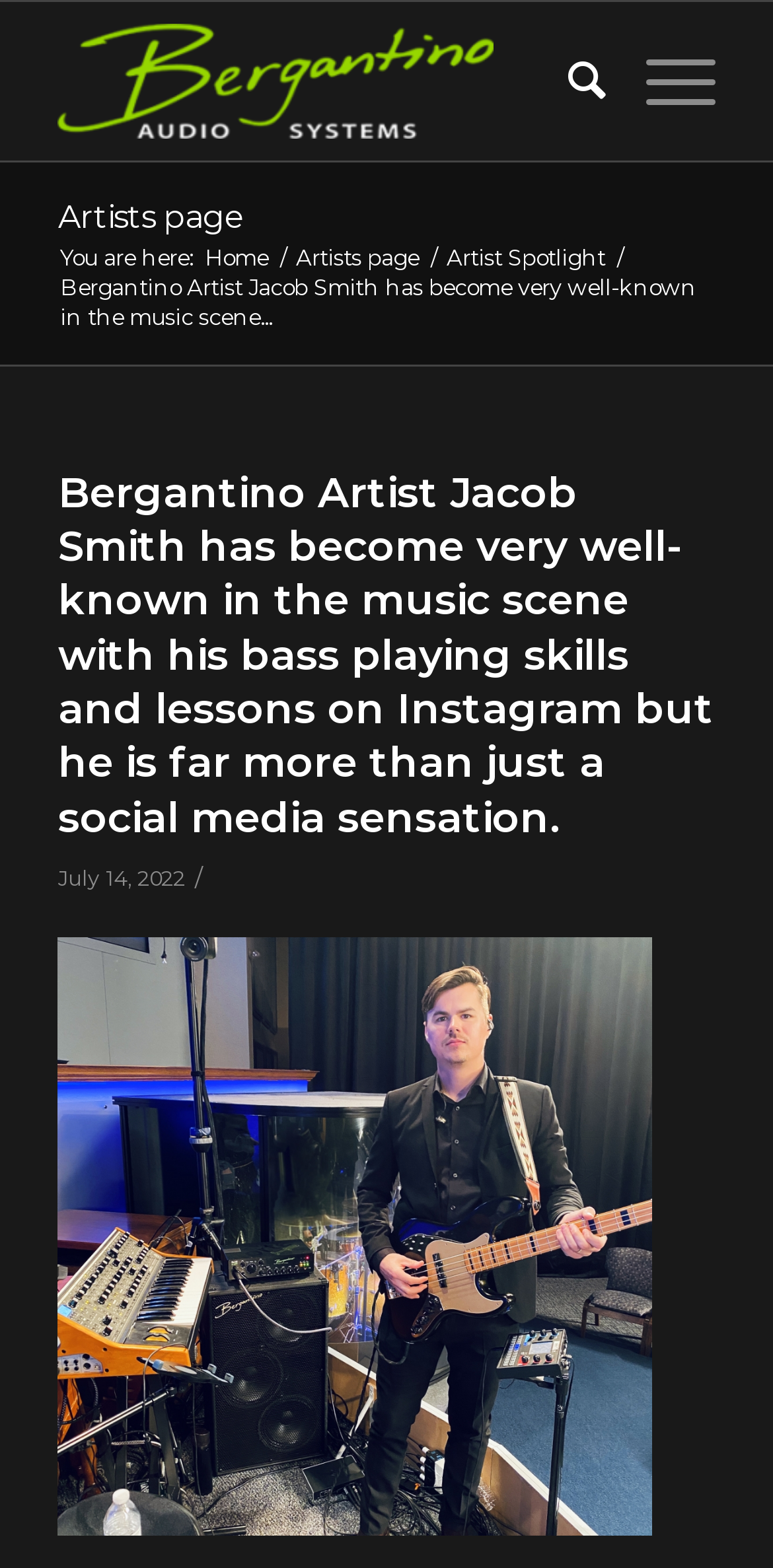Identify and provide the main heading of the webpage.

Bergantino Artist Jacob Smith has become very well-known in the music scene with his bass playing skills and lessons on Instagram but he is far more than just a social media sensation.